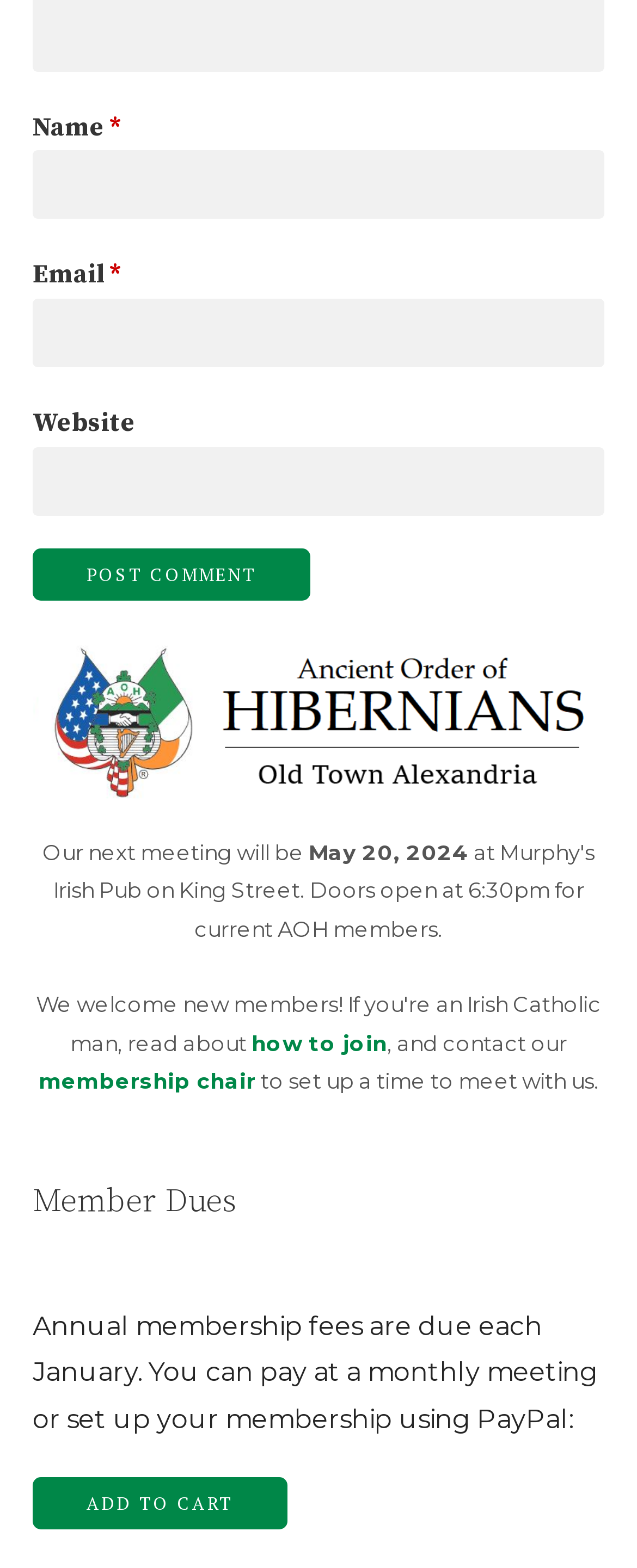Please find the bounding box coordinates of the section that needs to be clicked to achieve this instruction: "Enter your name".

[0.051, 0.096, 0.949, 0.14]